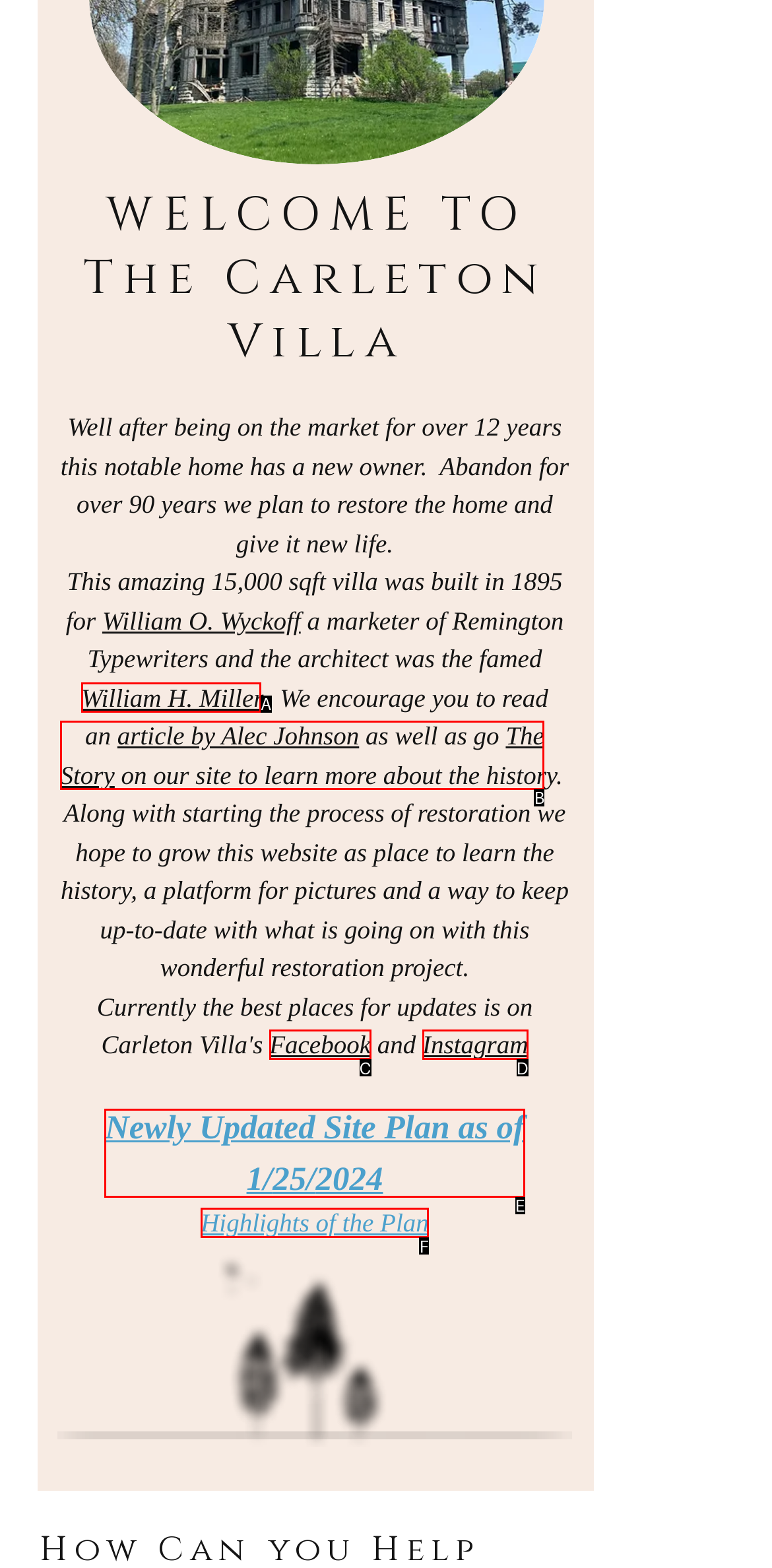Choose the letter of the UI element that aligns with the following description: The Story
State your answer as the letter from the listed options.

B